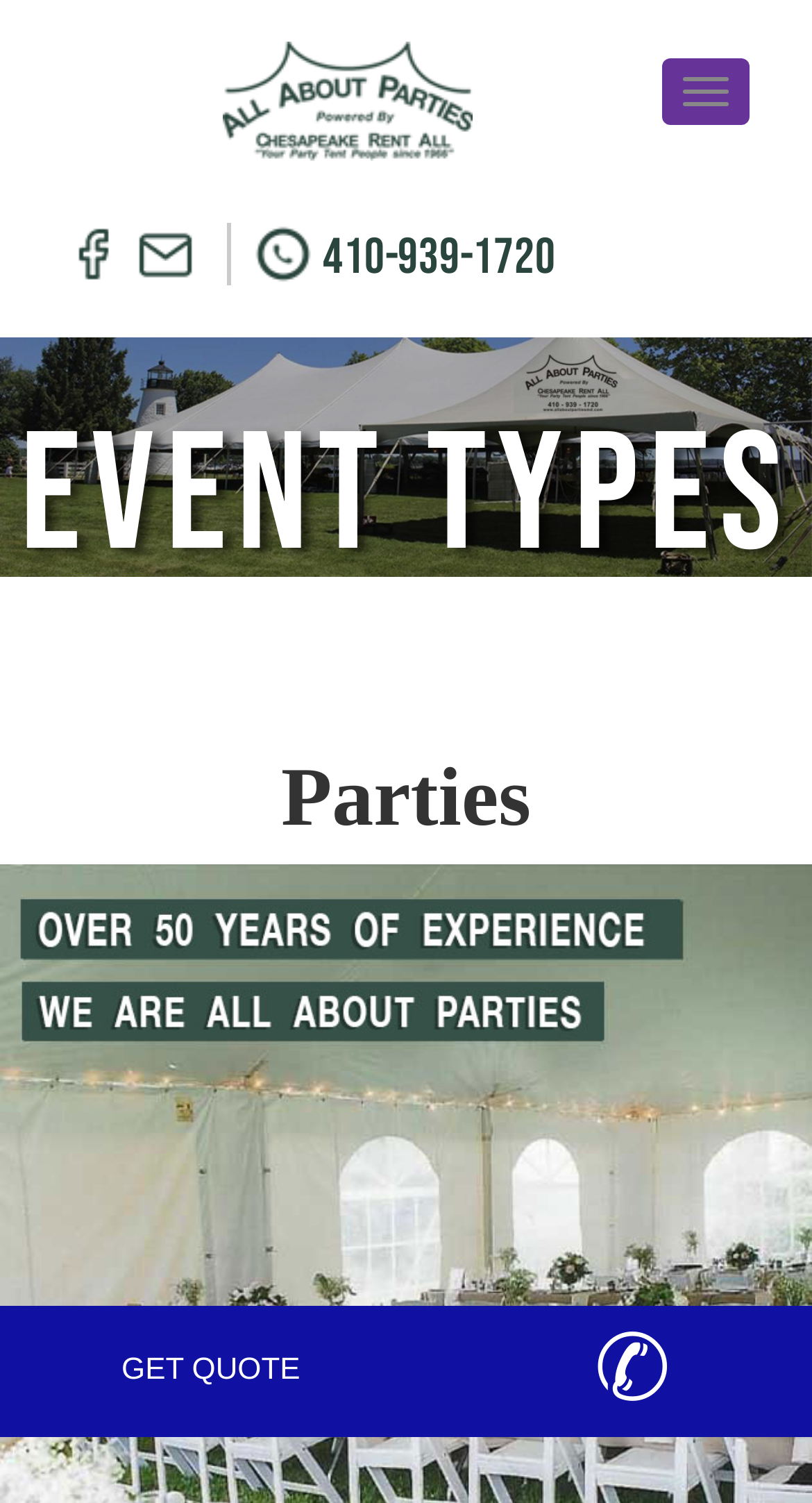Give a one-word or short-phrase answer to the following question: 
What is the theme of the image at the top of the webpage?

Tent Rentals